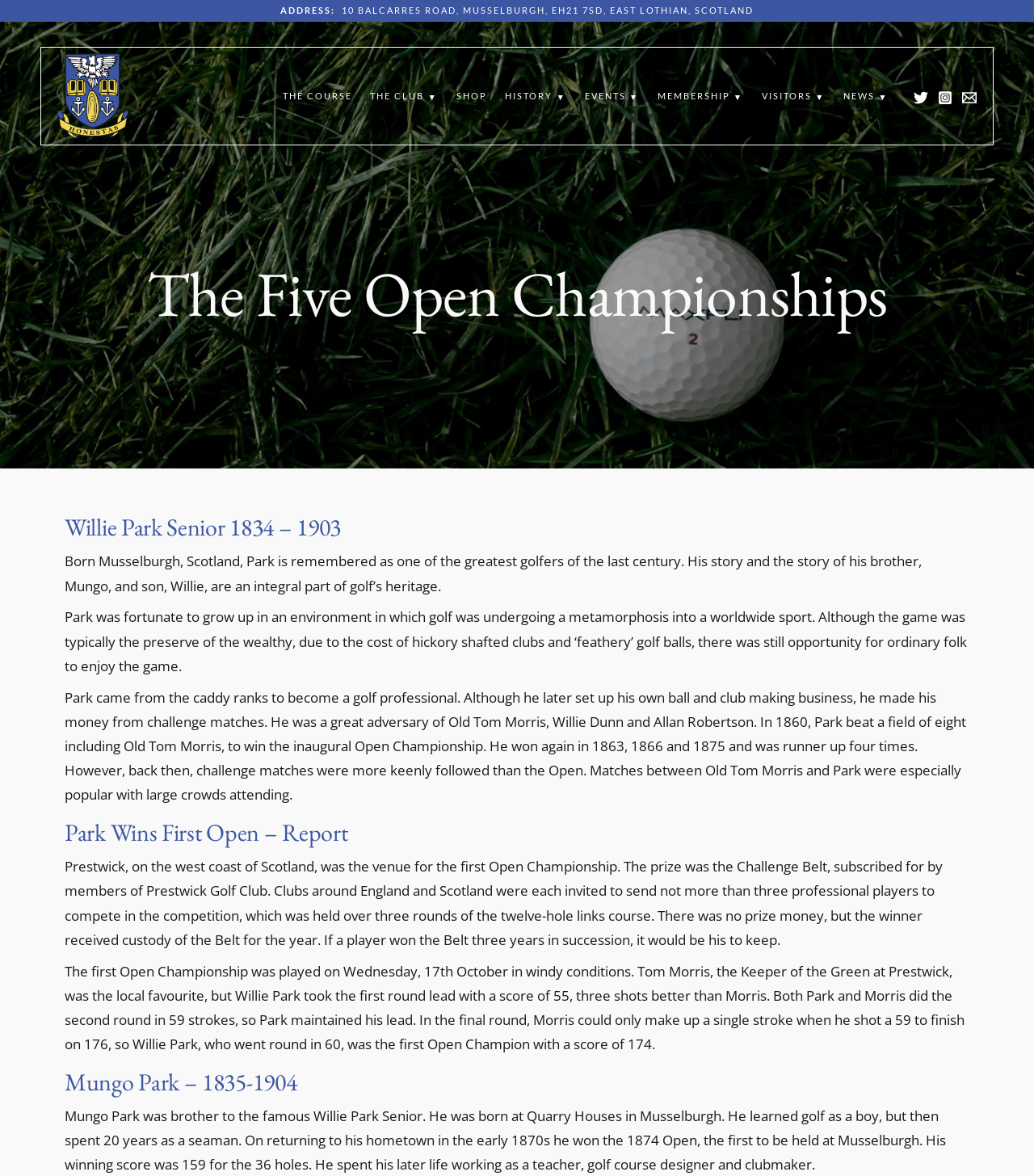Please specify the bounding box coordinates of the region to click in order to perform the following instruction: "Read about Willie Park Senior's life".

[0.062, 0.469, 0.891, 0.506]